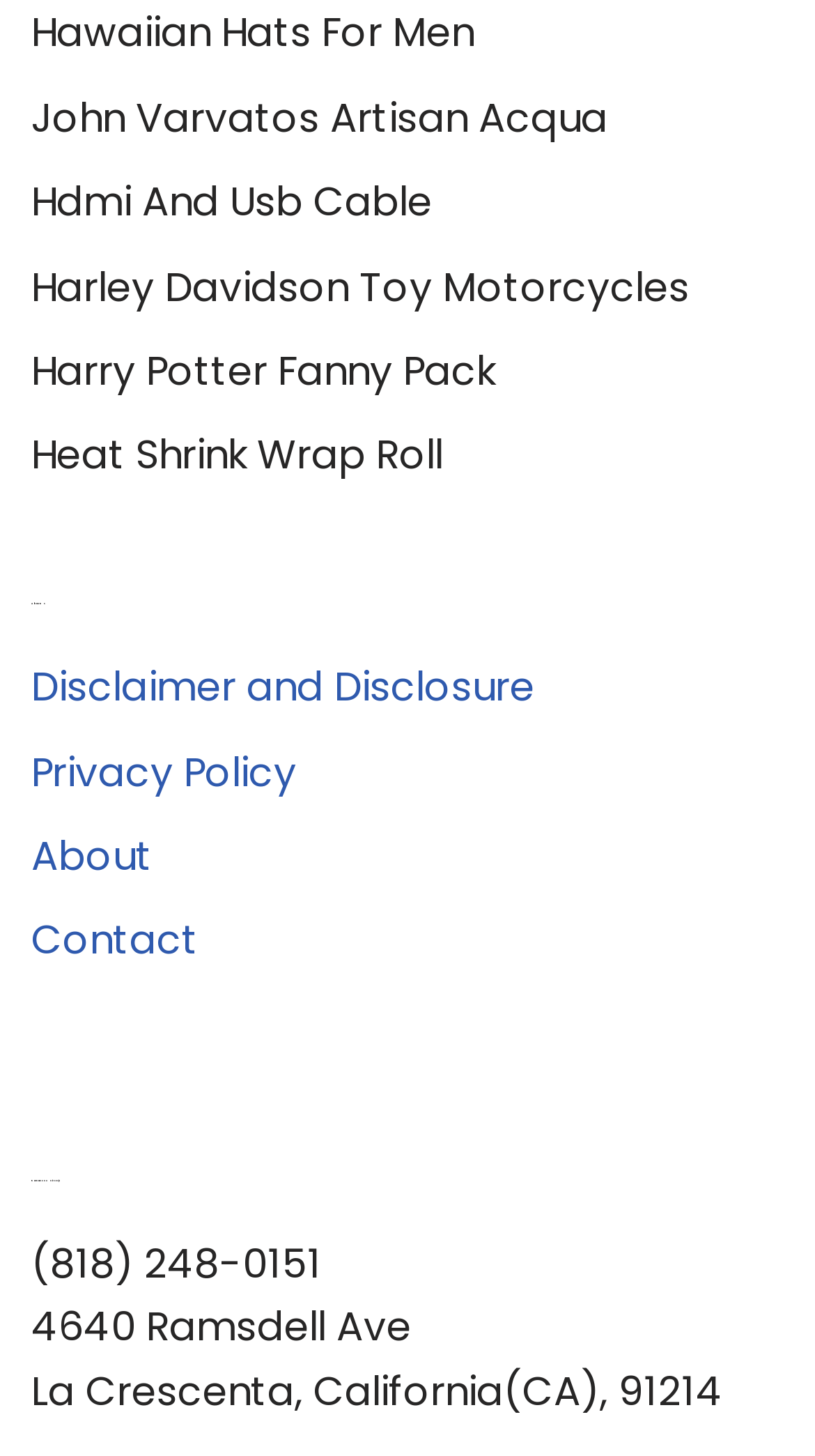What type of links are listed at the top of the page?
Please provide a comprehensive answer based on the details in the screenshot.

I found the answer by looking at the link elements with bounding box coordinates [0.038, 0.003, 0.582, 0.042], [0.038, 0.061, 0.746, 0.1], and so on, which contain product names such as 'Hawaiian Hats For Men', 'John Varvatos Artisan Acqua', and more.